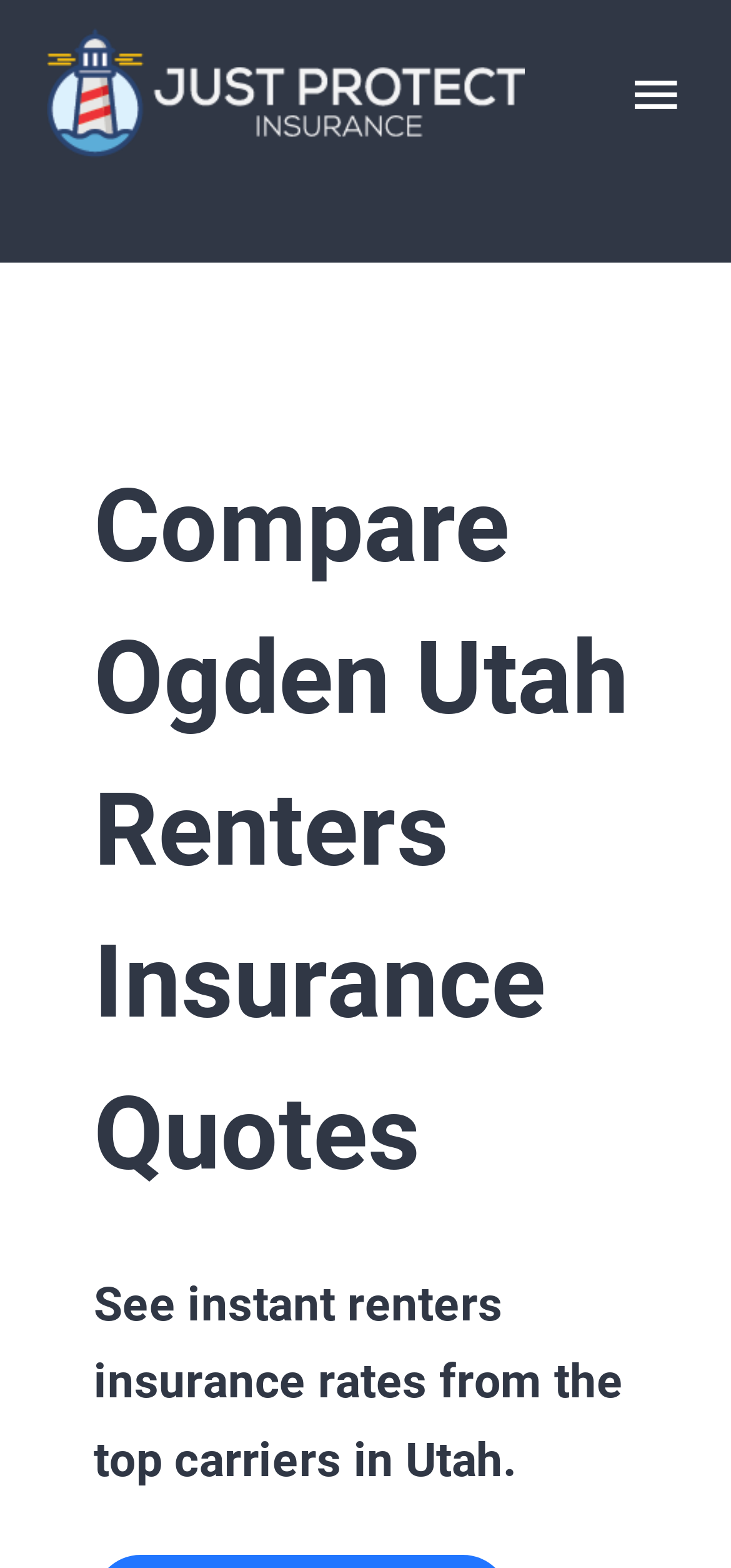Please locate the clickable area by providing the bounding box coordinates to follow this instruction: "Click the CONTACT US link".

[0.0, 0.346, 1.0, 0.424]